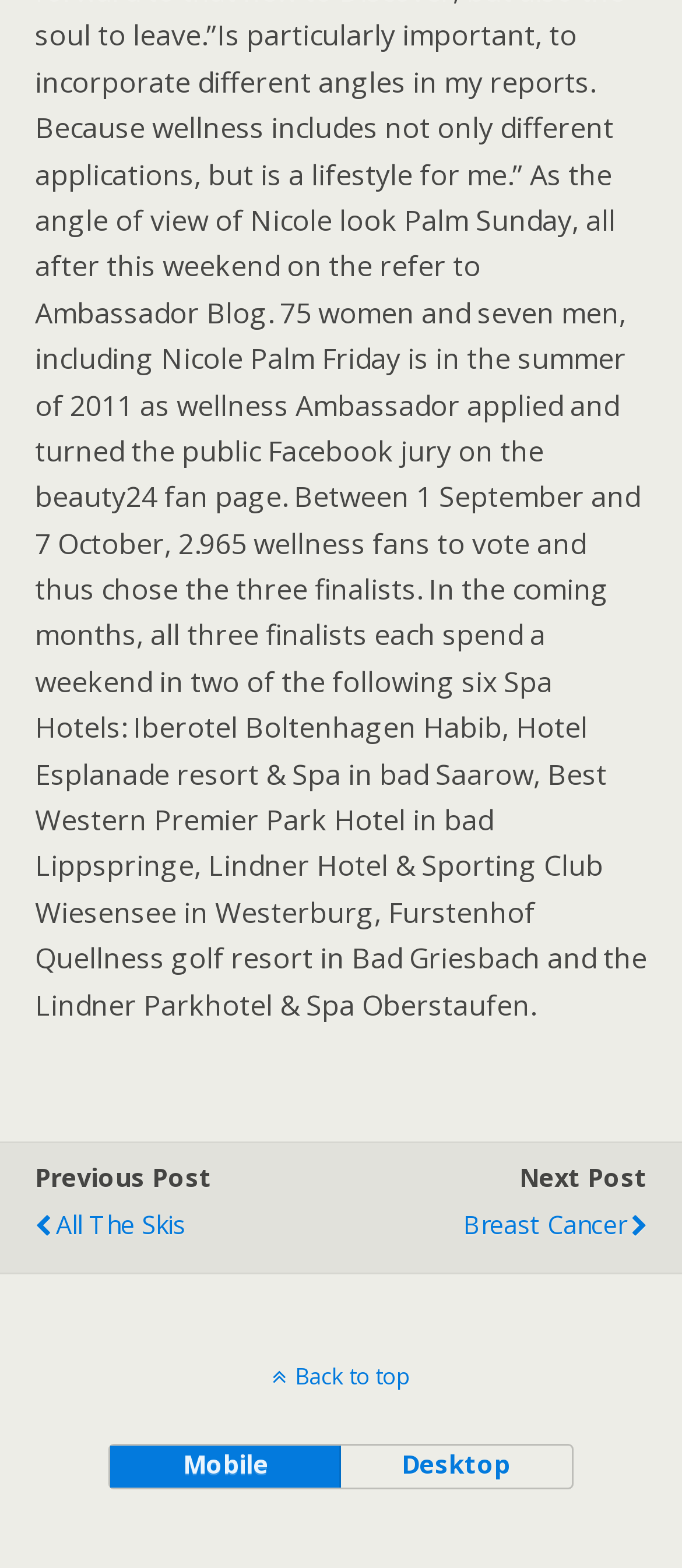Mark the bounding box of the element that matches the following description: "All The Skis".

[0.051, 0.761, 0.491, 0.8]